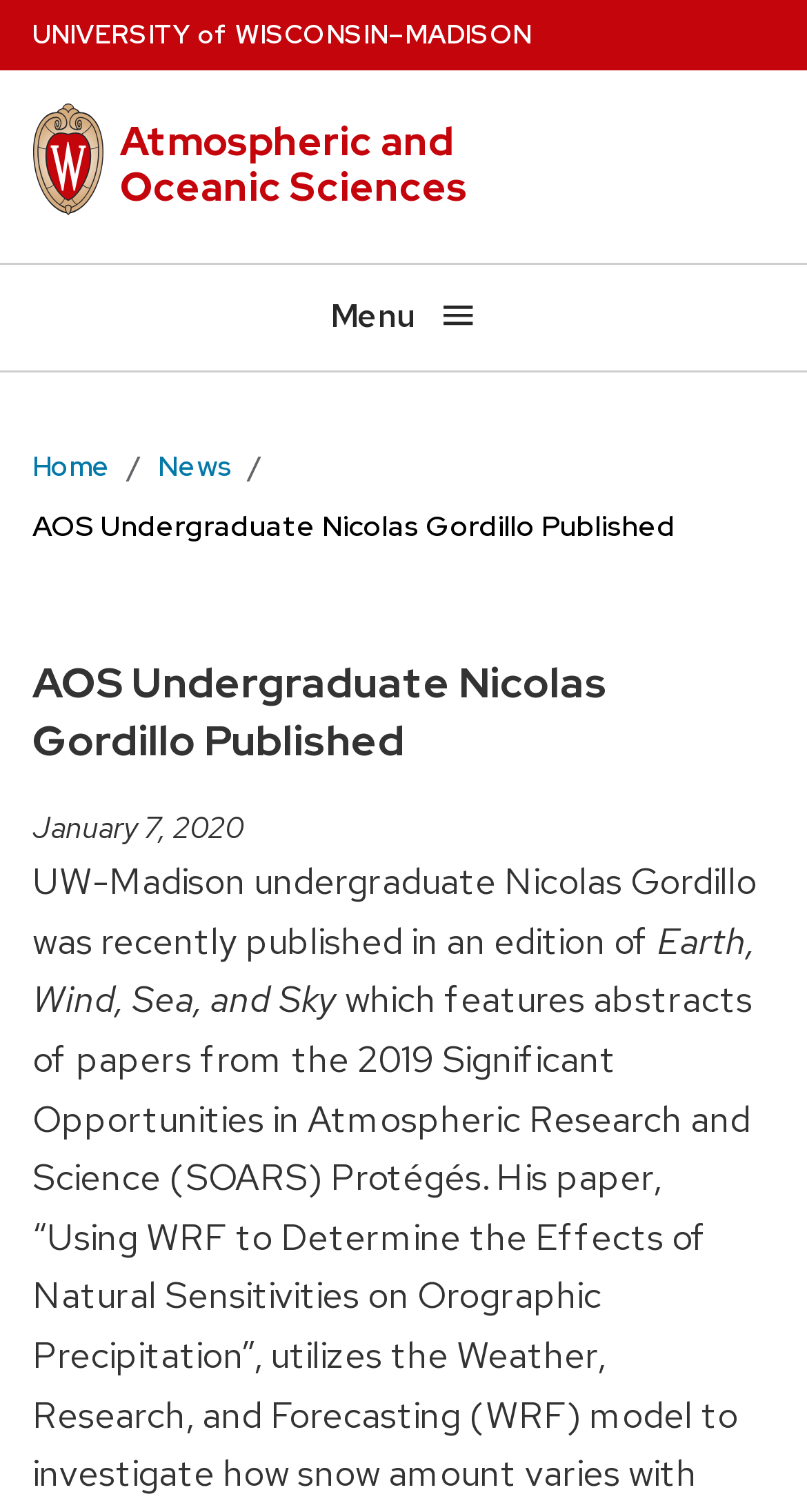Consider the image and give a detailed and elaborate answer to the question: 
What is the date of the publication?

The date of the publication is mentioned in a static text element, and it is part of the text that describes the publication of the undergraduate student.